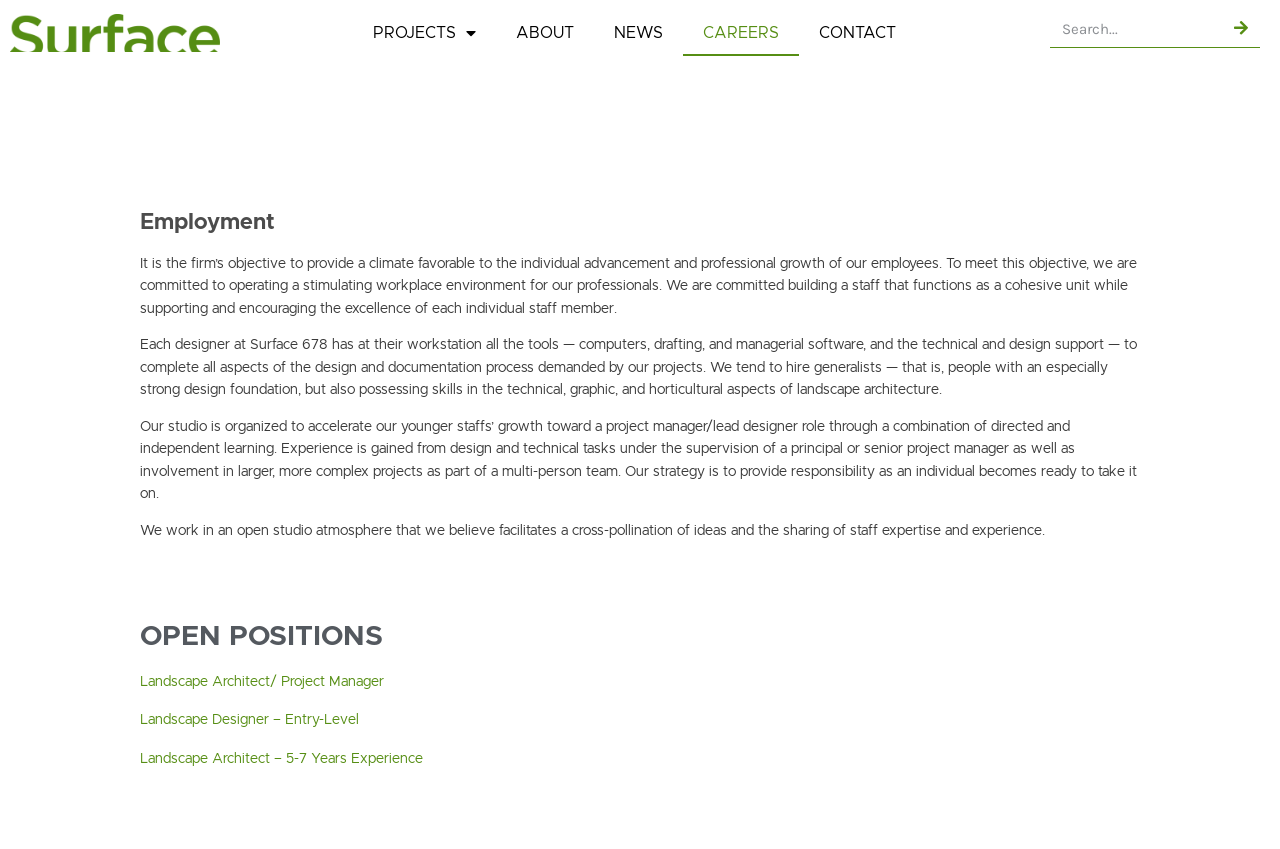Can you give a detailed response to the following question using the information from the image? What is the company's objective?

Based on the webpage content, the company's objective is to provide a climate favorable to the individual advancement and professional growth of its employees, as stated in the StaticText element with ID 336.